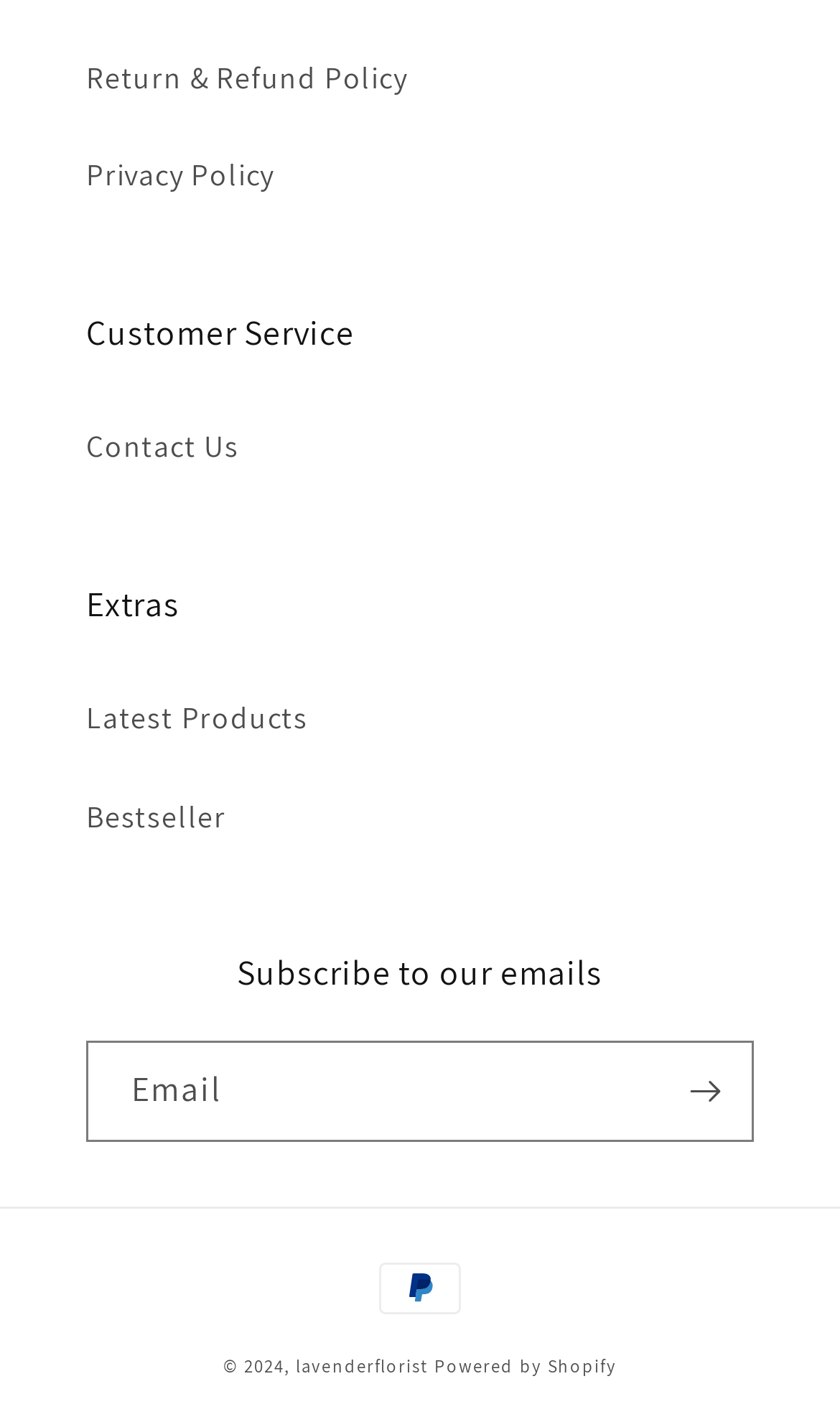Locate the bounding box coordinates of the clickable area needed to fulfill the instruction: "Check Payment methods".

[0.436, 0.88, 0.585, 0.95]